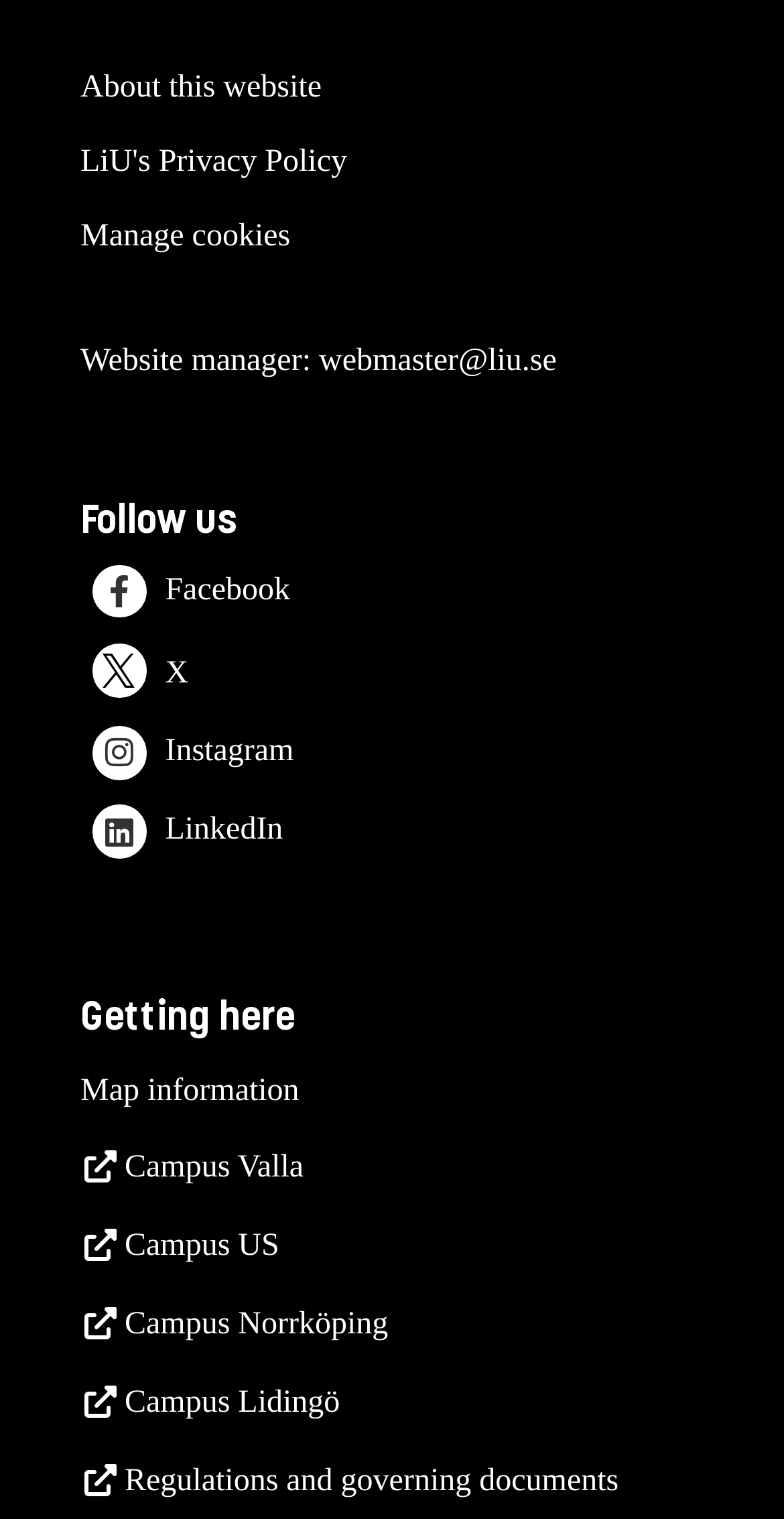Identify the bounding box coordinates of the region that needs to be clicked to carry out this instruction: "Visit Campus Valla". Provide these coordinates as four float numbers ranging from 0 to 1, i.e., [left, top, right, bottom].

[0.103, 0.758, 0.387, 0.78]